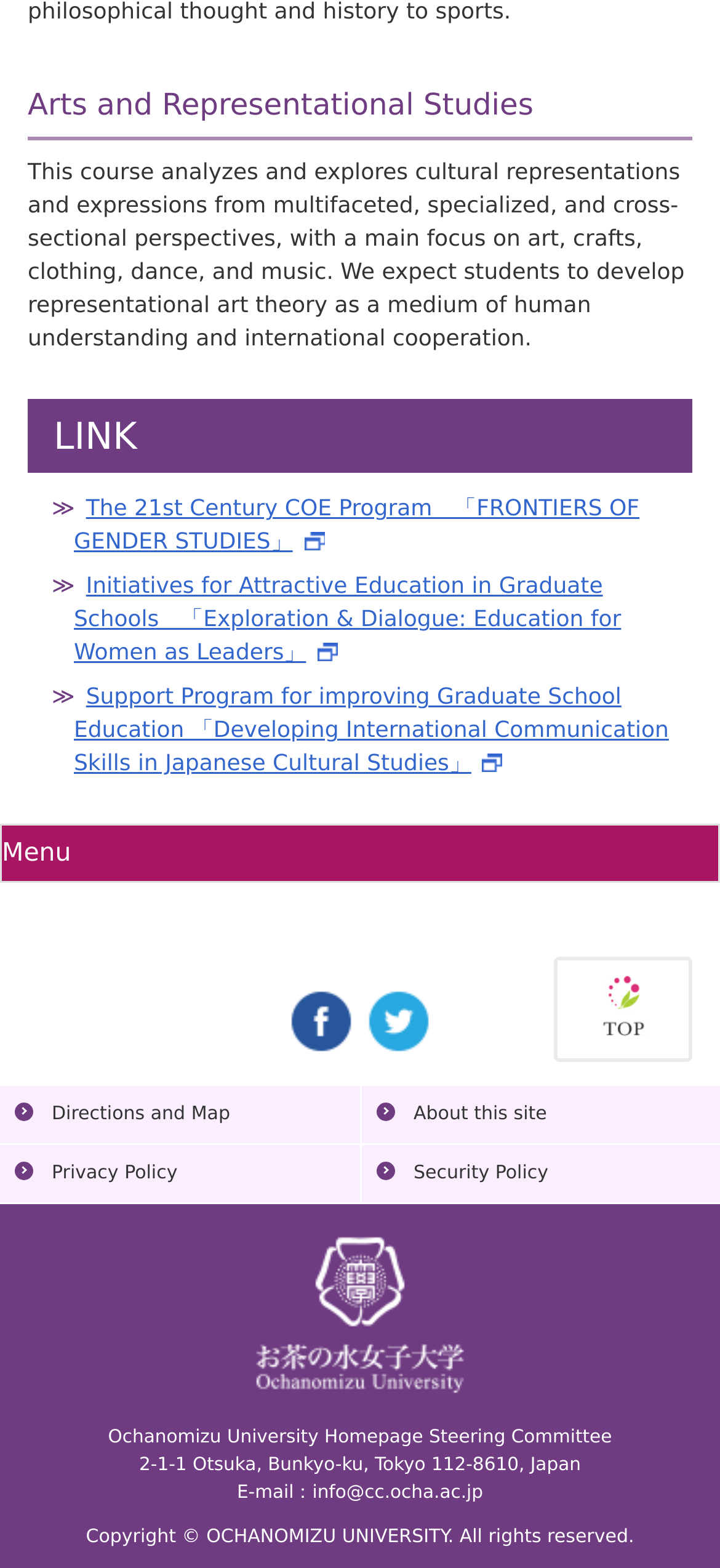Find the bounding box coordinates of the element to click in order to complete this instruction: "Check the Facebook page". The bounding box coordinates must be four float numbers between 0 and 1, denoted as [left, top, right, bottom].

[0.385, 0.625, 0.5, 0.678]